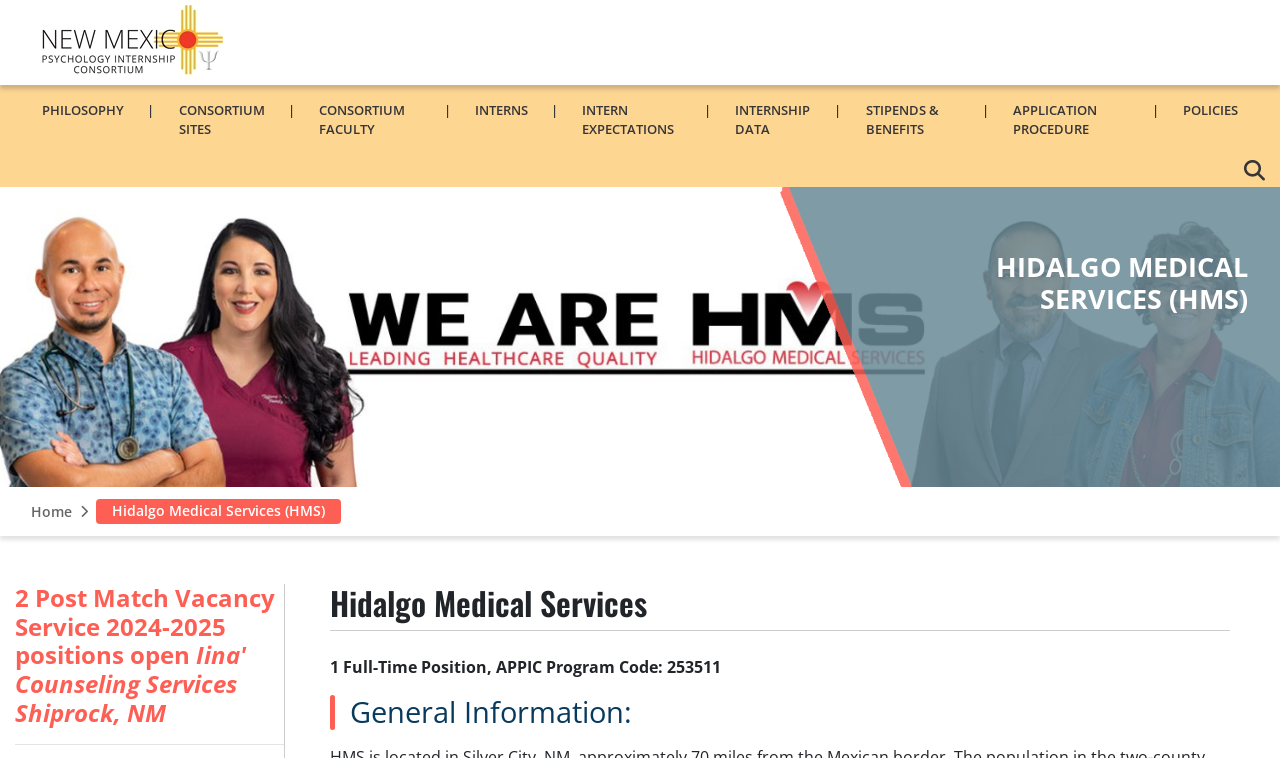Please locate the bounding box coordinates of the element's region that needs to be clicked to follow the instruction: "View the 'PHILOSOPHY' page". The bounding box coordinates should be provided as four float numbers between 0 and 1, i.e., [left, top, right, bottom].

[0.012, 0.112, 0.118, 0.18]